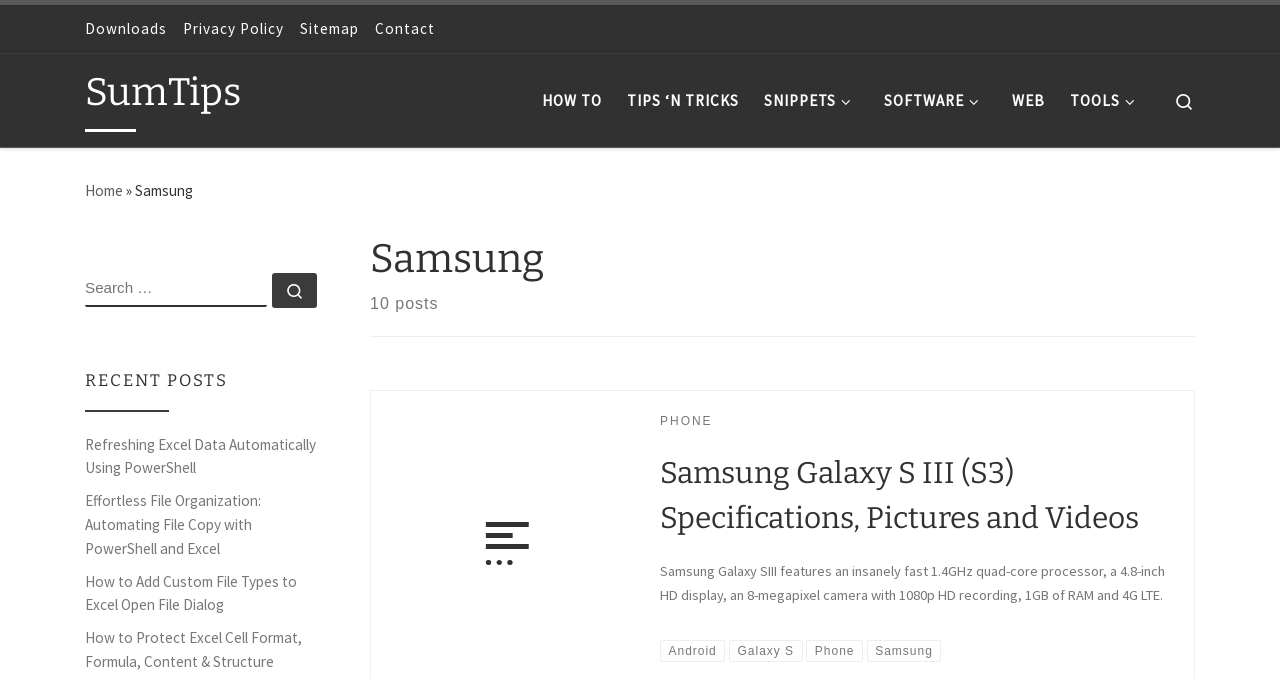Find the bounding box coordinates of the element I should click to carry out the following instruction: "Click on the 'HOW TO' link".

[0.369, 0.116, 0.434, 0.18]